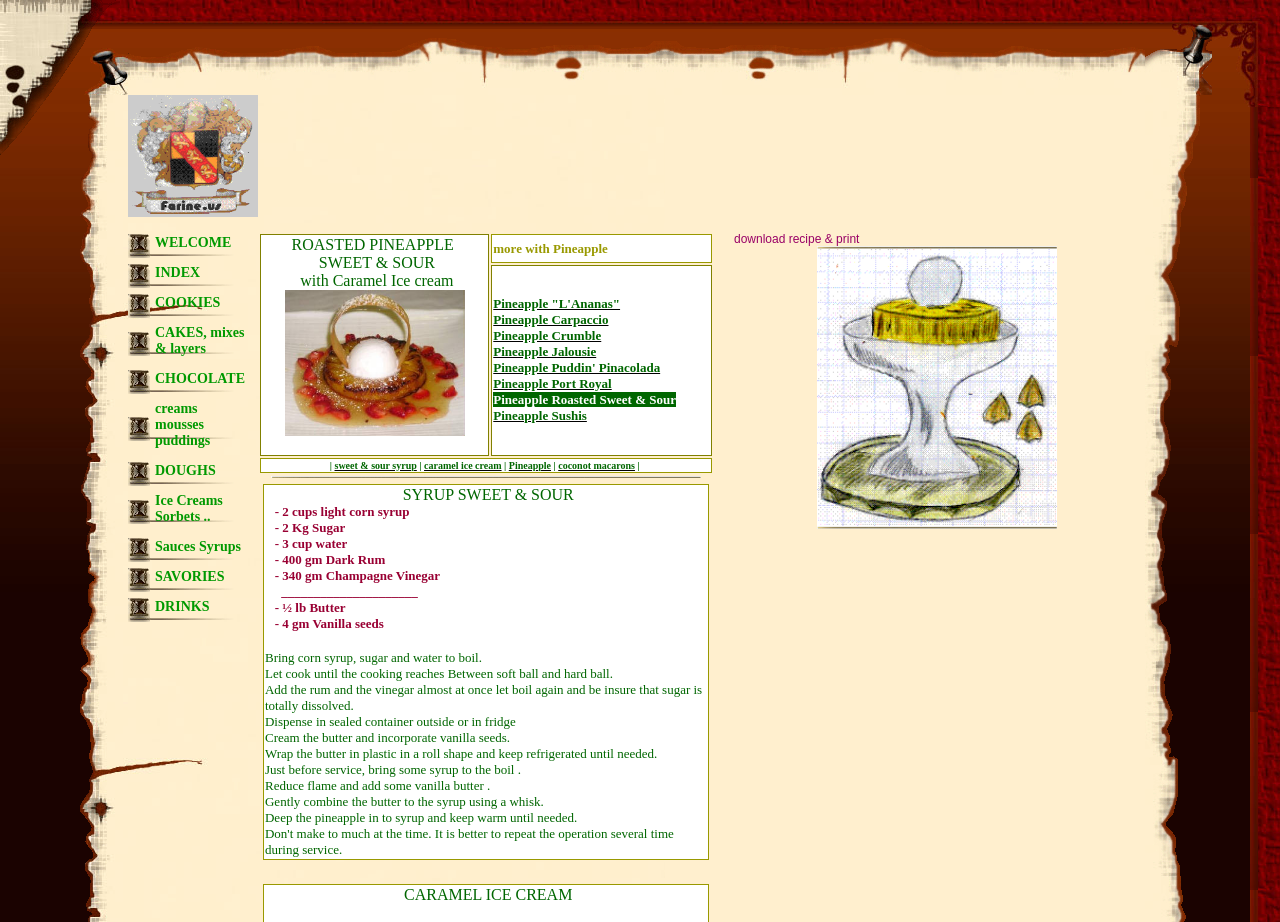Create a detailed summary of the webpage's content and design.

This webpage is about a dessert recipe, specifically roasted pineapple with sweet and sour caramel ice cream. At the top, there is a table with three cells, each containing an image. Below this table, there is a logo image of "FARINE.US-crest.GIF" on the left, and a set of links to different sections of the website, including "WELCOME", "INDEX", "COOKIES", and more, on the right.

The main content of the webpage is divided into several sections. The first section has a title "ROASTED PINEAPPLE SWEET & SOUR with Caramel Ice cream" and an image of the dessert. Below this, there are links to other pineapple-related recipes, such as "Pineapple 'L'Ananas'", "Pineapple Carpaccio", and more.

The next section describes the ingredients and preparation method for the sweet and sour syrup, including a list of ingredients and step-by-step instructions. This is followed by a section on caramel ice cream, and then a section on how to assemble the dessert by combining the syrup and ice cream with pineapple.

Throughout the webpage, there are decorative images of glittering lines and pineapple-themed graphics. At the bottom, there are links to download the recipe and print it, as well as an image of a pineapple drawing.